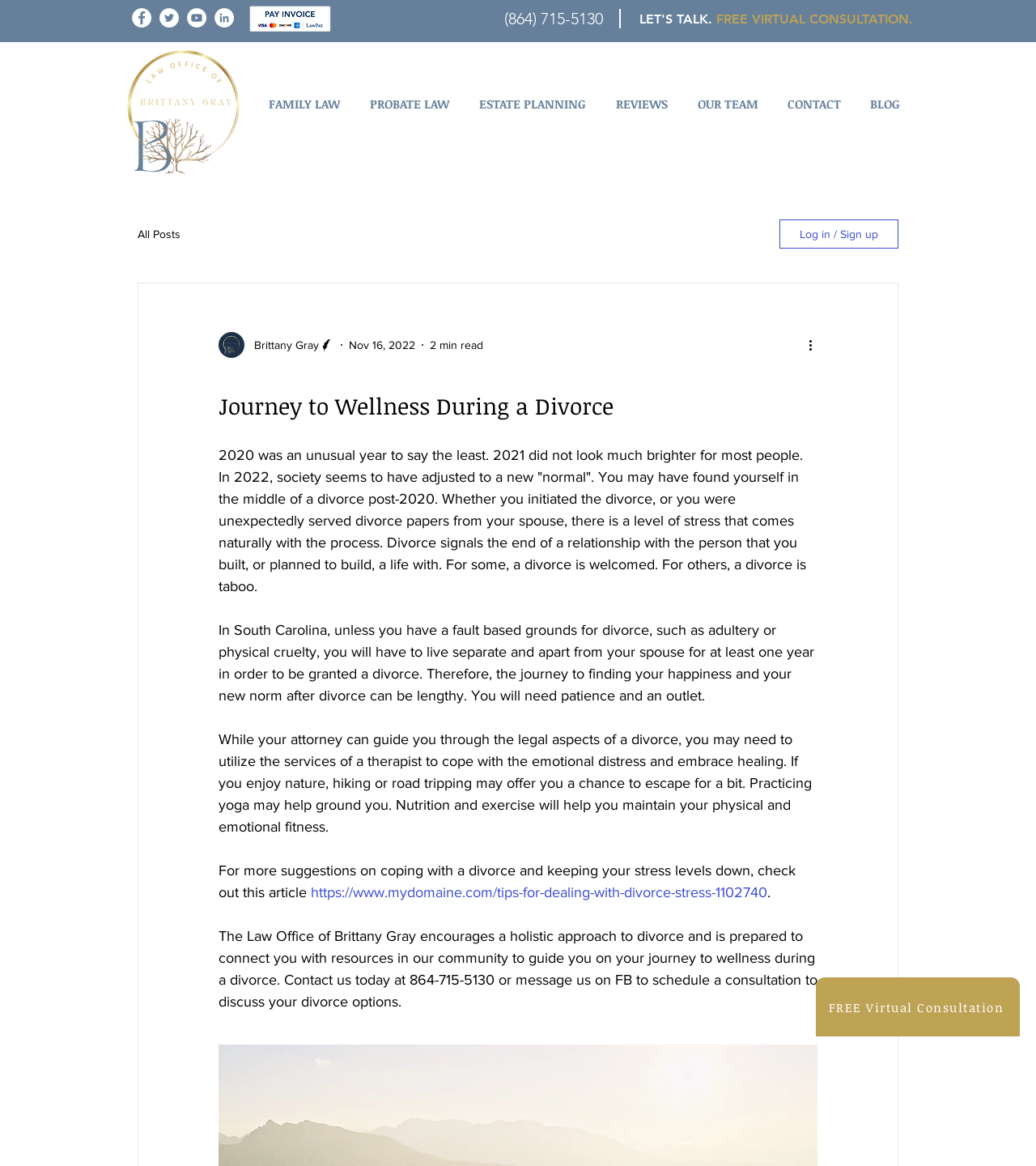Locate the bounding box coordinates of the element that needs to be clicked to carry out the instruction: "Click on the 'Log in / Sign up' button". The coordinates should be given as four float numbers ranging from 0 to 1, i.e., [left, top, right, bottom].

[0.752, 0.188, 0.867, 0.213]